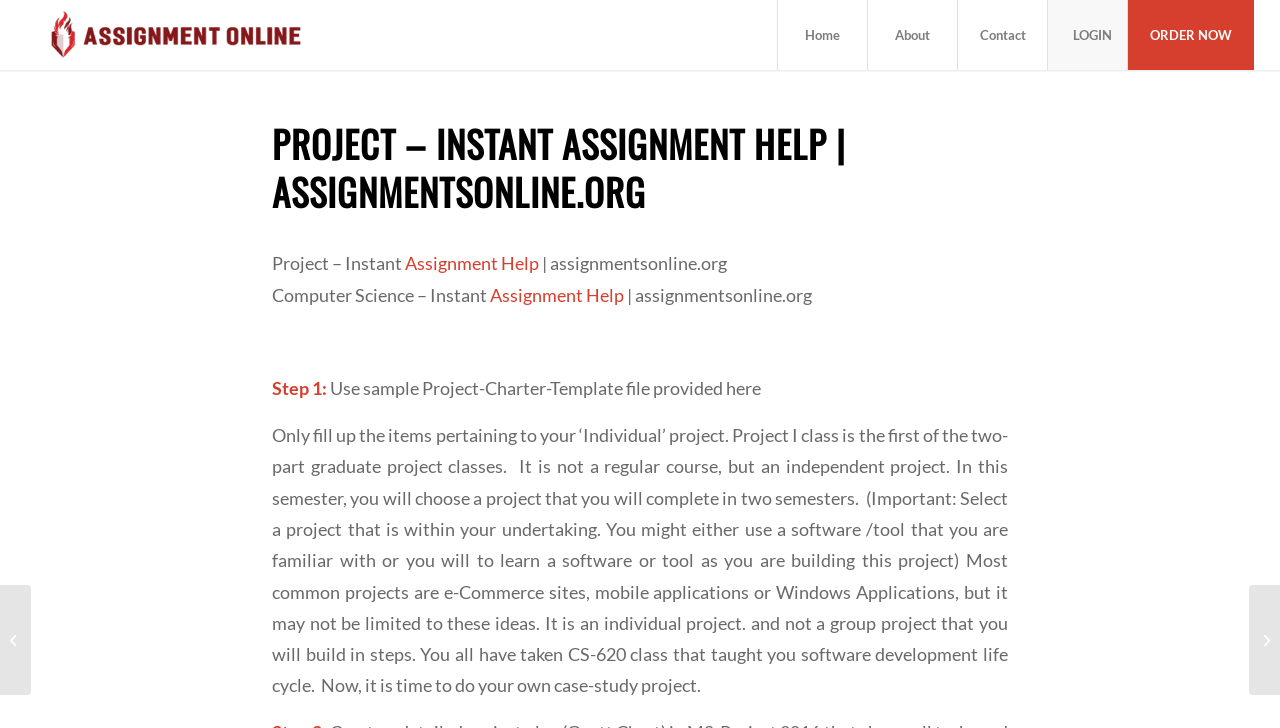How many links are there at the bottom of the page?
Analyze the screenshot and provide a detailed answer to the question.

There are two links at the bottom of the page, which are 'Report Website, Robert Wood Johnson Healthy Communities Website, Or World Health...' and 'Relationship Between Theory And Nursing Practice – Instant Assignment...'. These links have IDs 10 and 11, respectively.